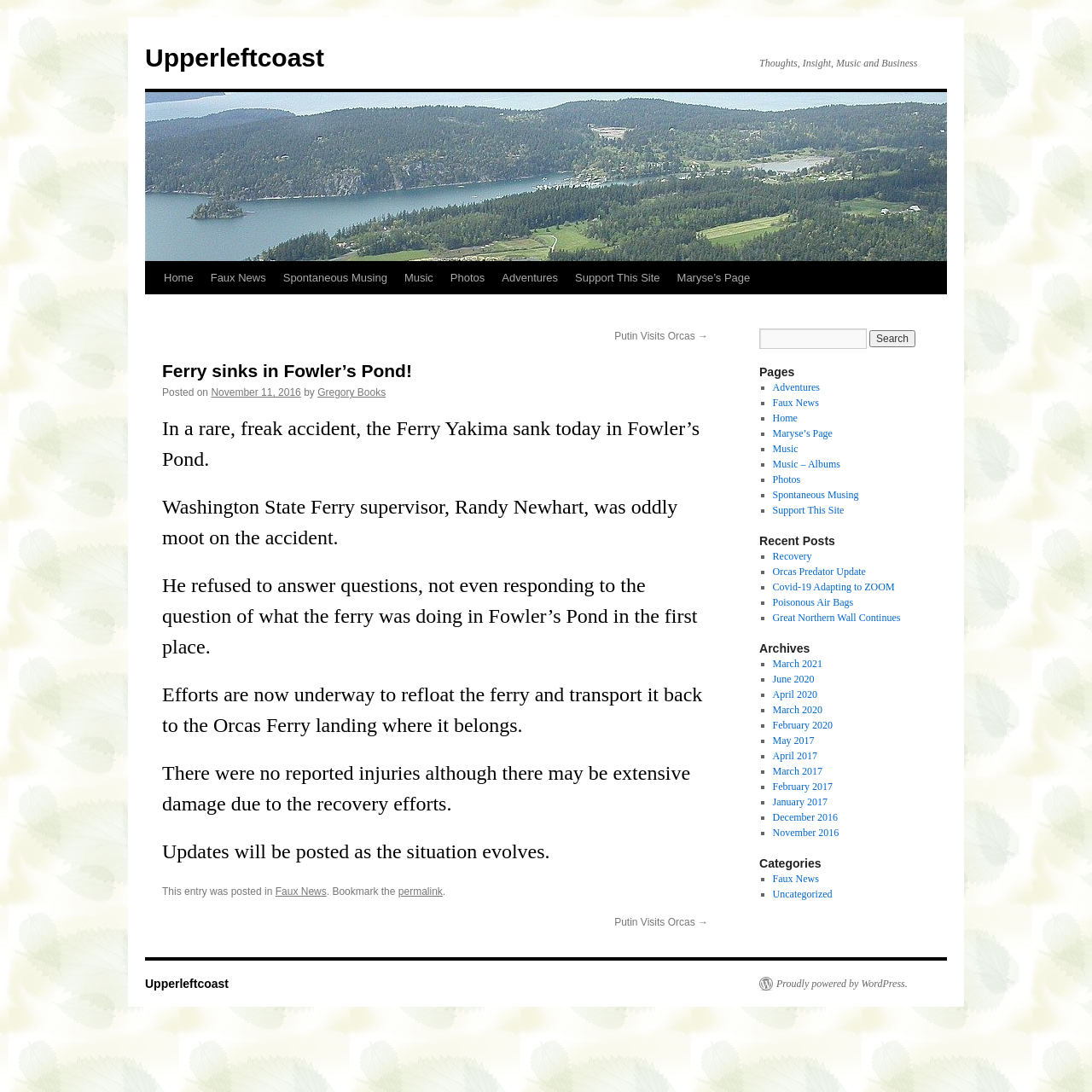Identify the bounding box coordinates of the element to click to follow this instruction: 'Click on the 'Home' link'. Ensure the coordinates are four float values between 0 and 1, provided as [left, top, right, bottom].

[0.142, 0.24, 0.185, 0.27]